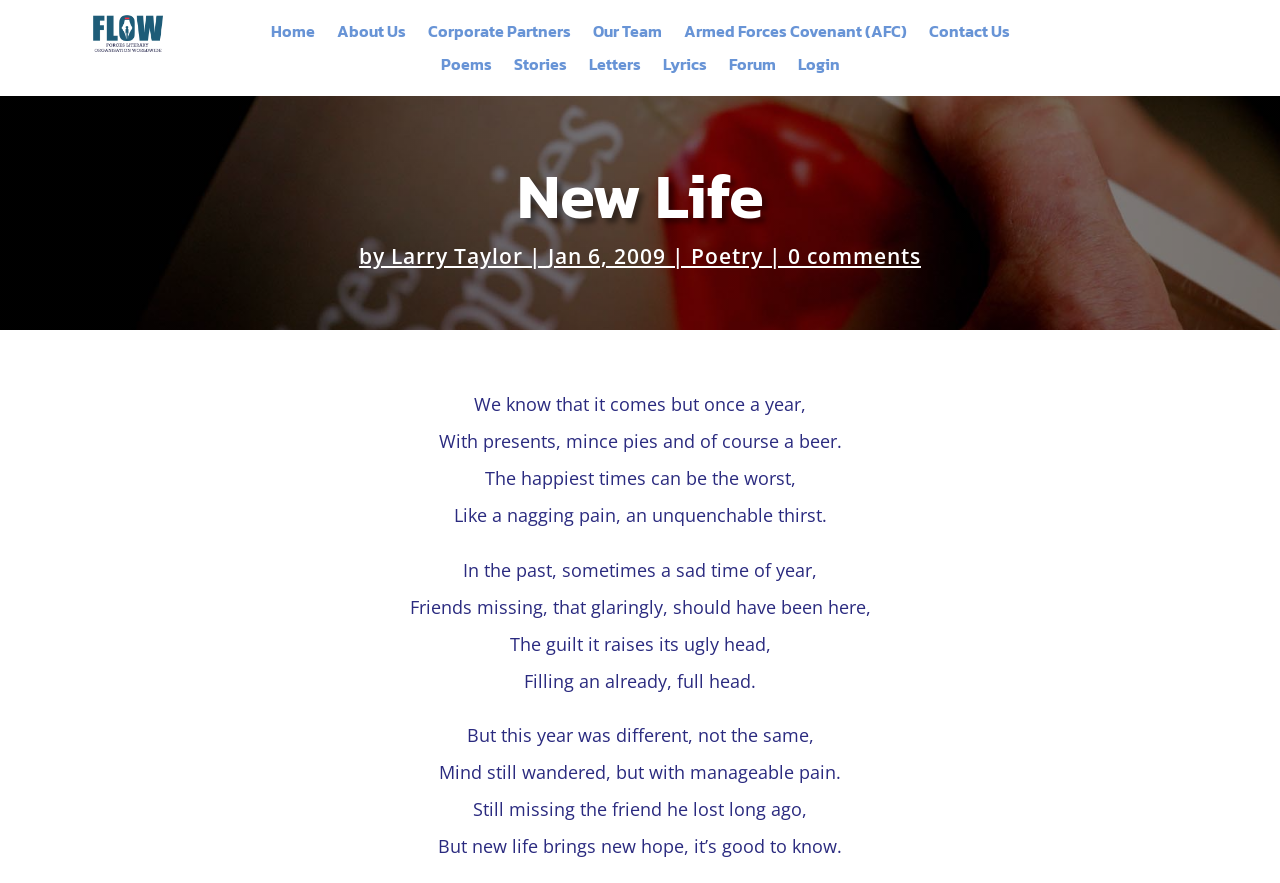Given the description "Forum", determine the bounding box of the corresponding UI element.

[0.569, 0.064, 0.606, 0.092]